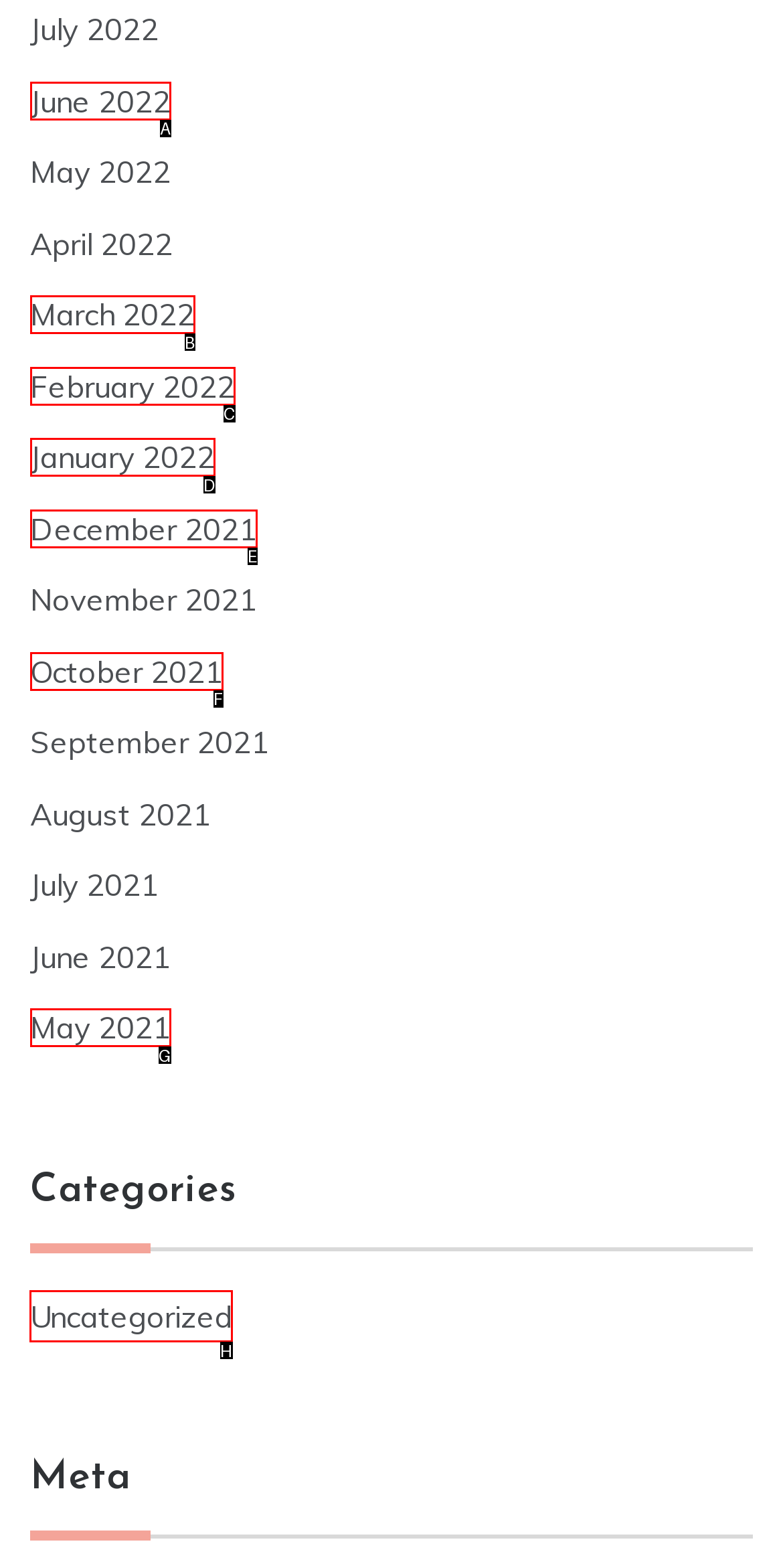Please indicate which HTML element to click in order to fulfill the following task: go to uncategorized Respond with the letter of the chosen option.

H